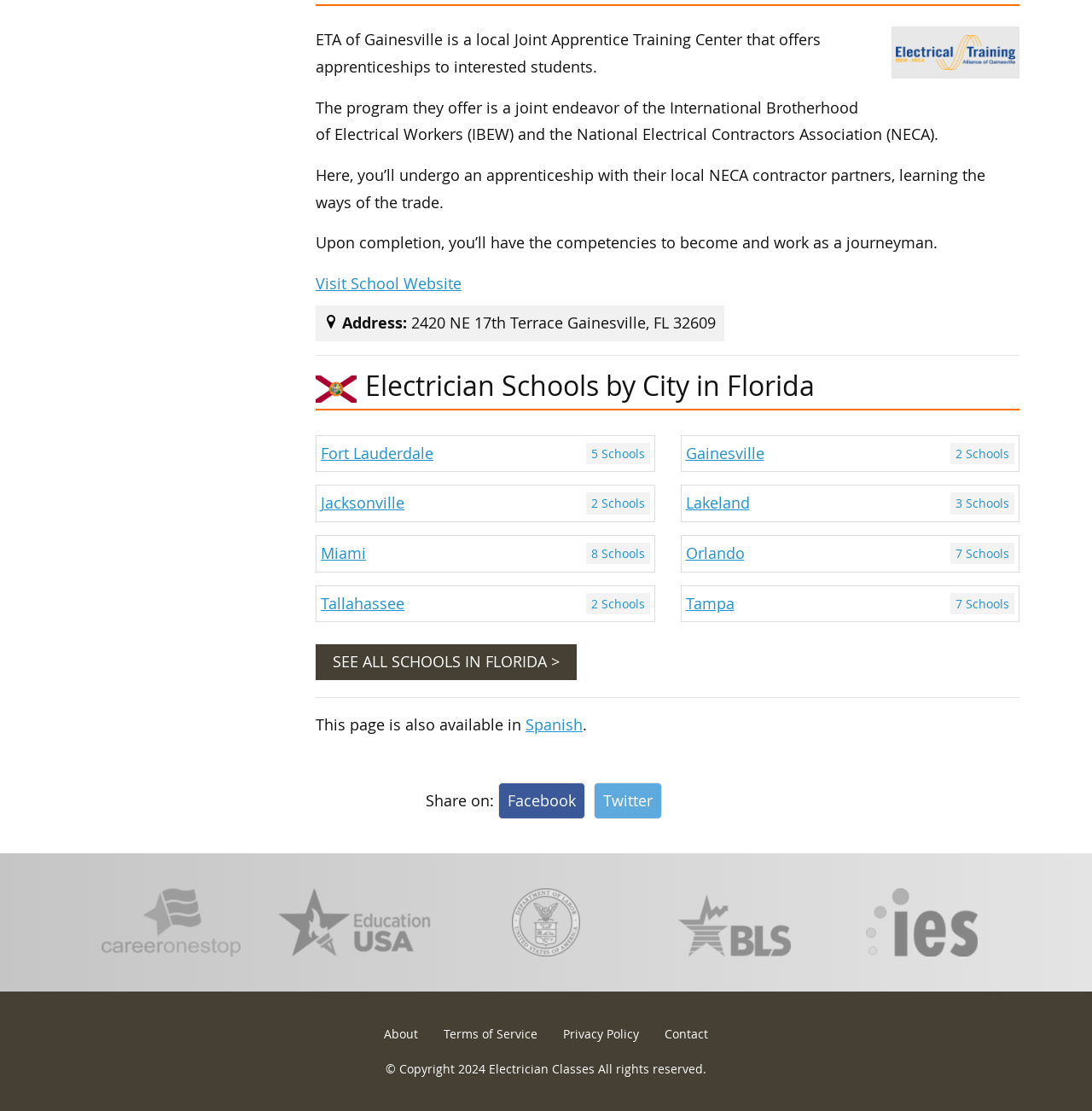Using the description "Spanish", predict the bounding box of the relevant HTML element.

[0.481, 0.644, 0.534, 0.661]